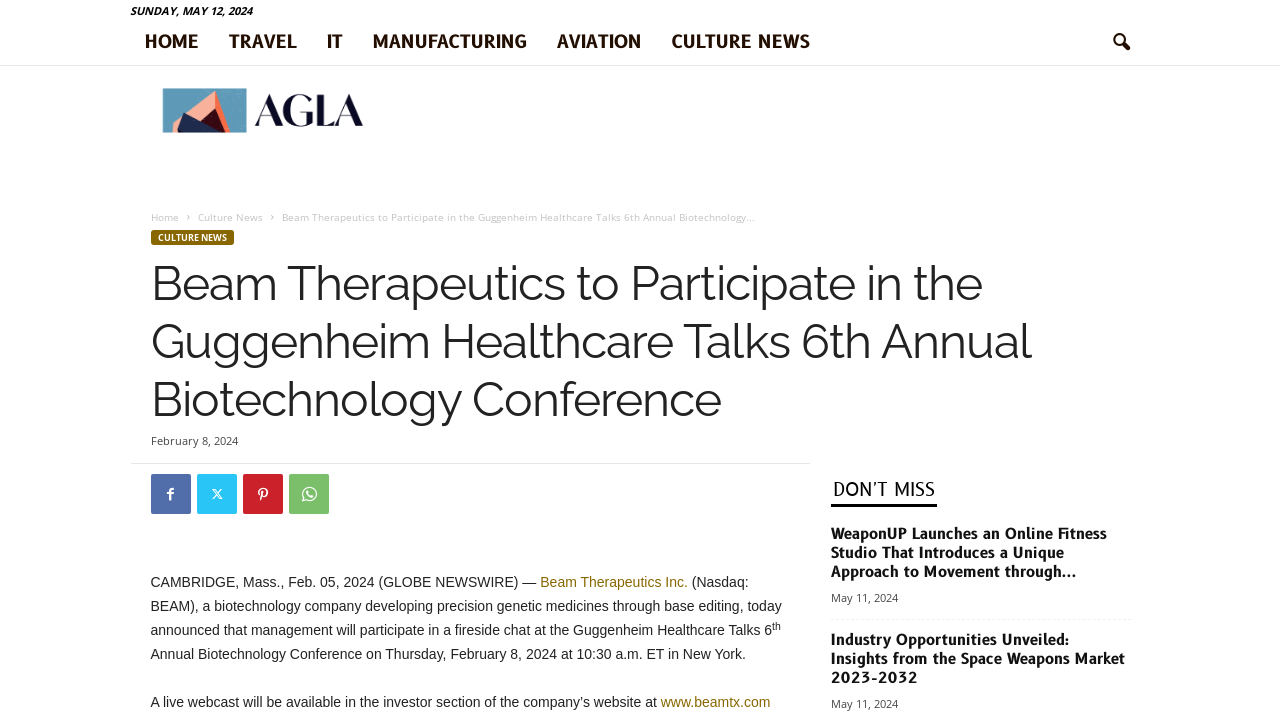Indicate the bounding box coordinates of the element that needs to be clicked to satisfy the following instruction: "Check the date of the event". The coordinates should be four float numbers between 0 and 1, i.e., [left, top, right, bottom].

[0.118, 0.602, 0.186, 0.623]